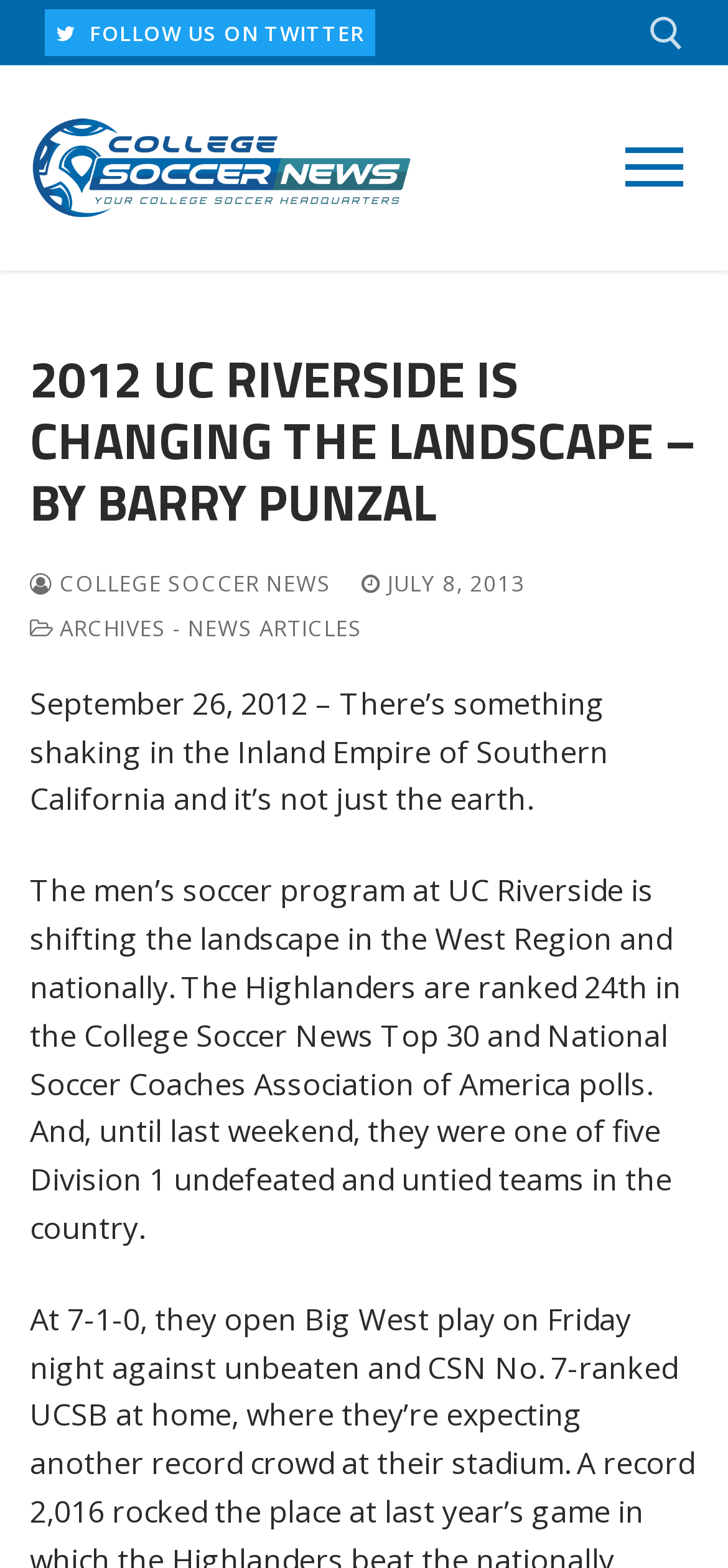Determine the bounding box coordinates of the region I should click to achieve the following instruction: "Go to College Soccer News". Ensure the bounding box coordinates are four float numbers between 0 and 1, i.e., [left, top, right, bottom].

[0.041, 0.075, 0.567, 0.139]